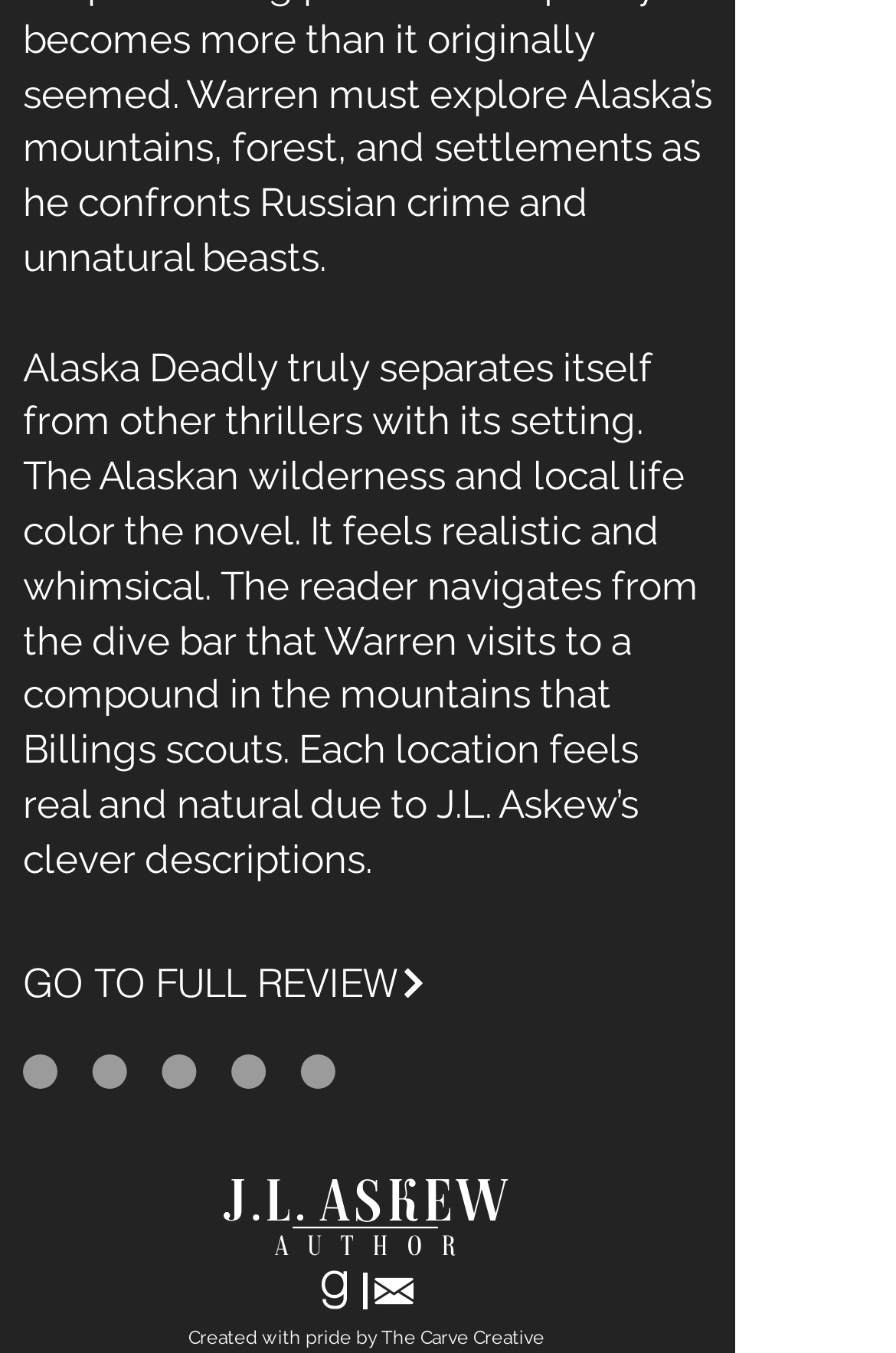Answer the following inquiry with a single word or phrase:
What is the author's name of the novel Alaska Deadly?

J.L. Askew